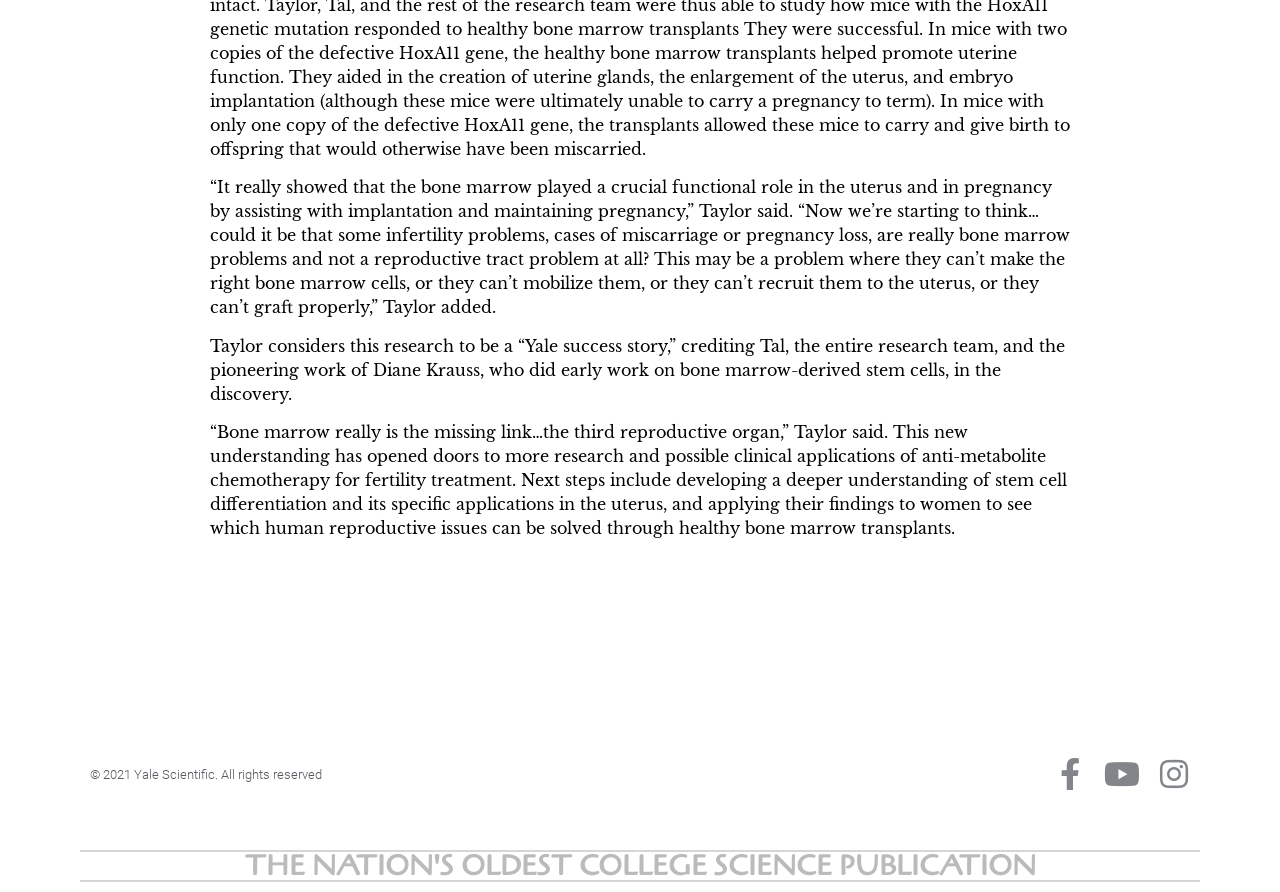Provide a one-word or short-phrase answer to the question:
Who is credited with early work on bone marrow-derived stem cells?

Diane Krauss